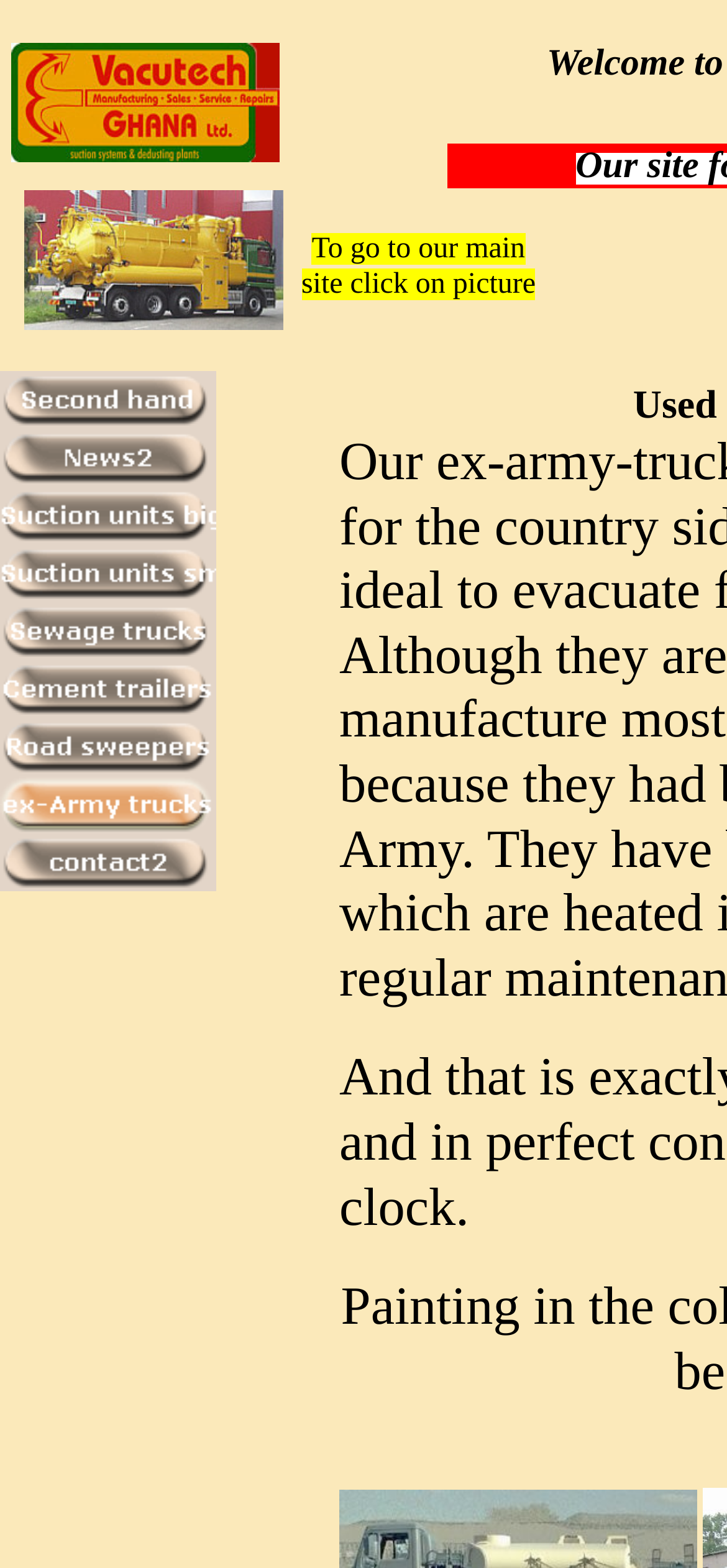Please identify the bounding box coordinates of the element I need to click to follow this instruction: "Like a post".

None